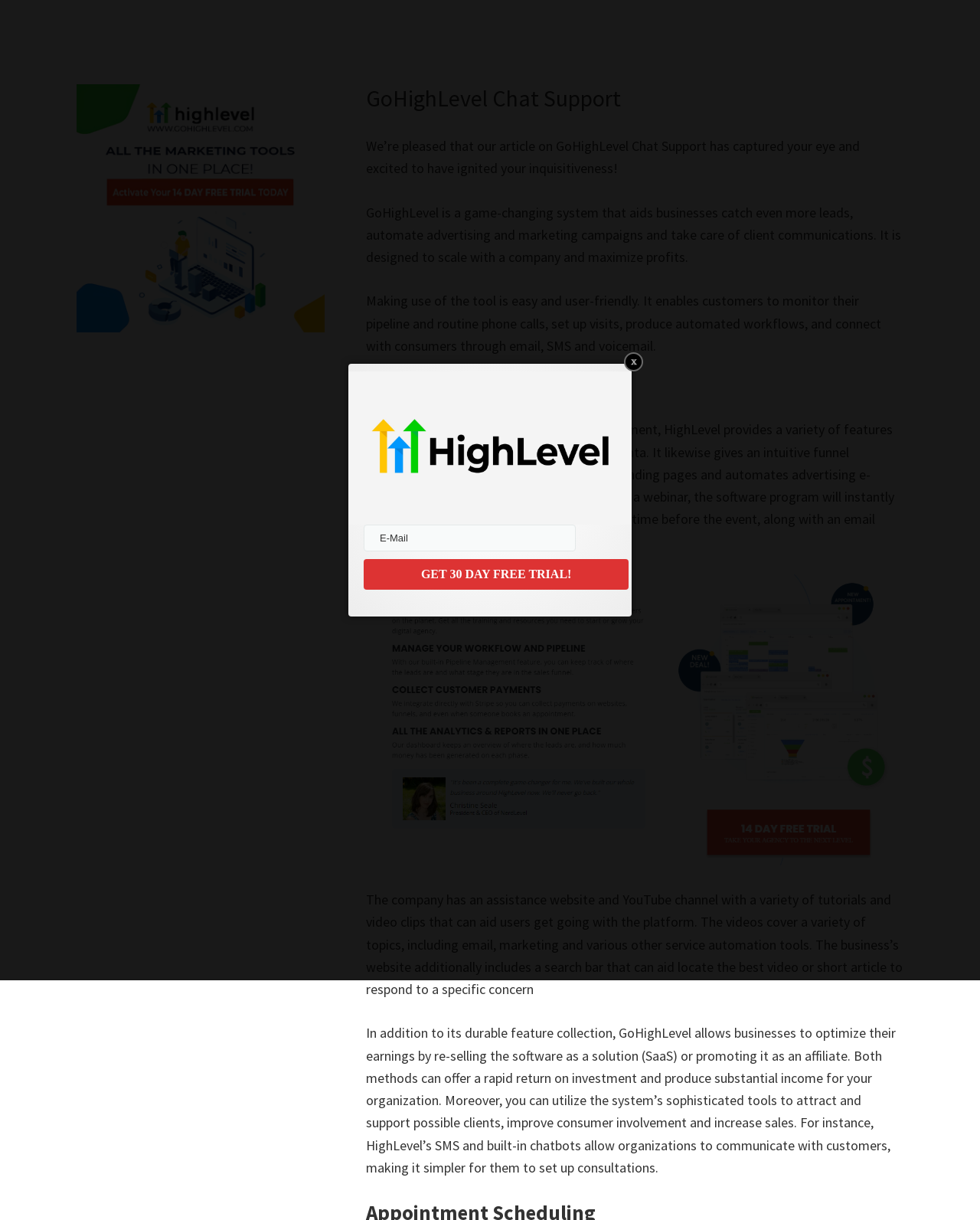Give a concise answer of one word or phrase to the question: 
What is the main topic of this webpage?

GoHighLevel Chat Support